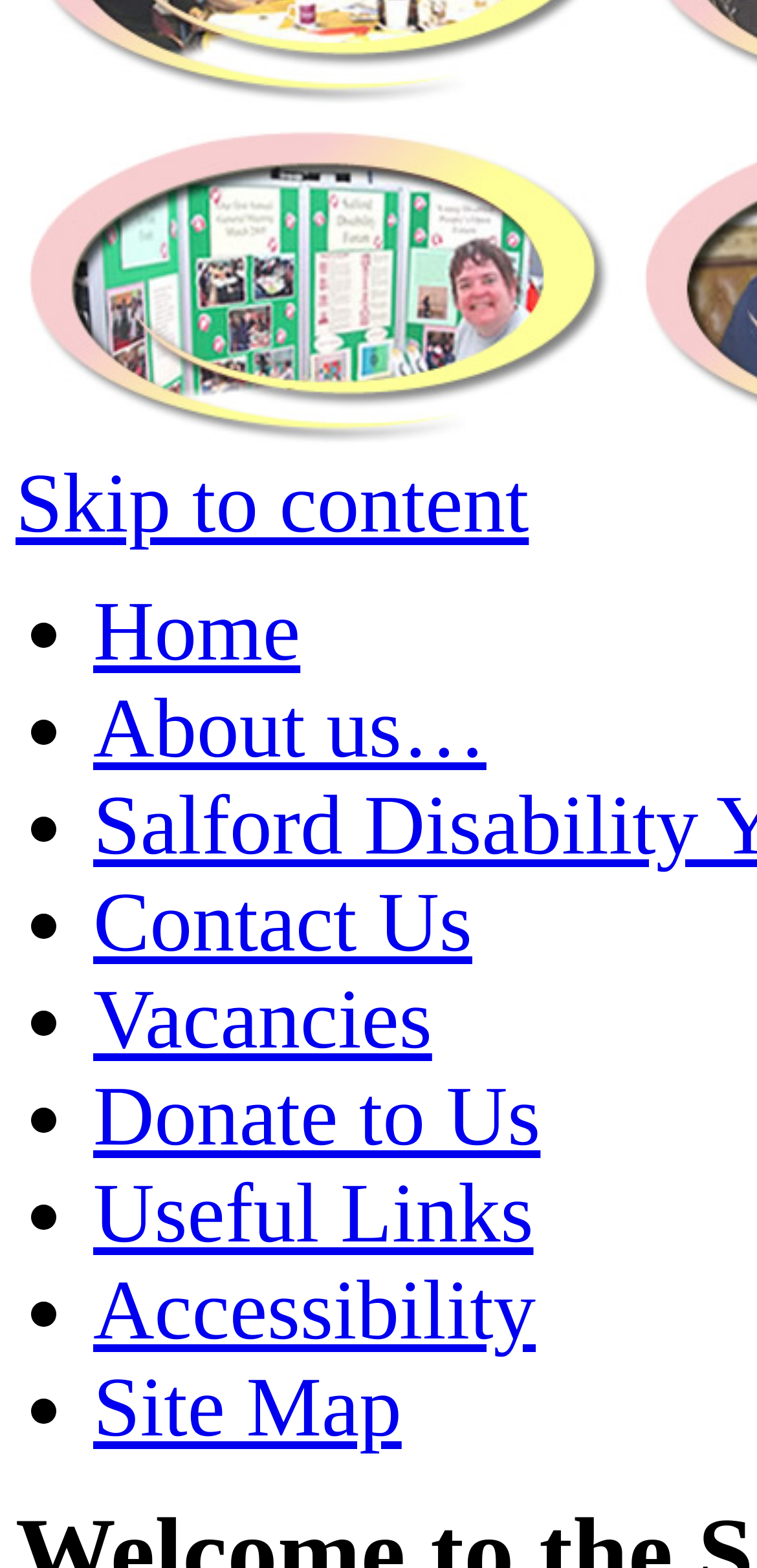Show the bounding box coordinates for the HTML element as described: "Donate to Us".

[0.123, 0.683, 0.714, 0.742]